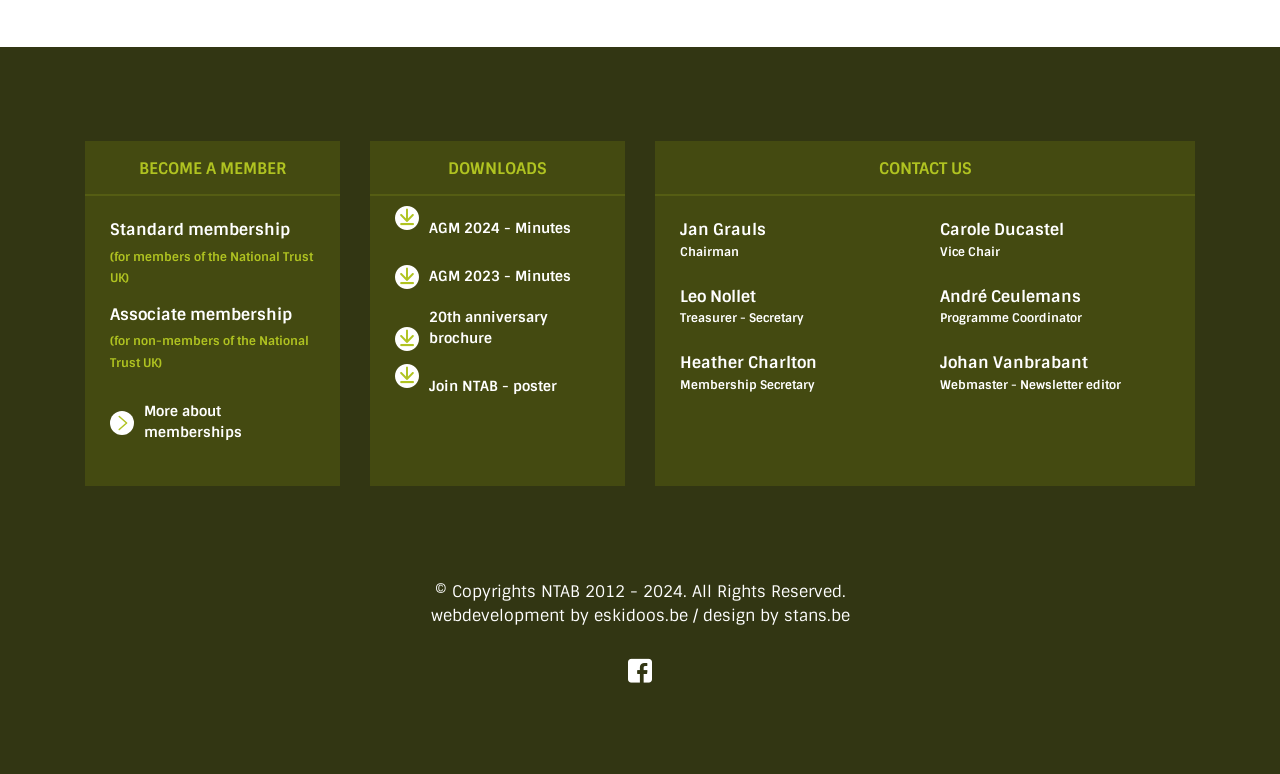Given the description of a UI element: "AGM 2024 - Minutes", identify the bounding box coordinates of the matching element in the webpage screenshot.

[0.309, 0.26, 0.469, 0.322]